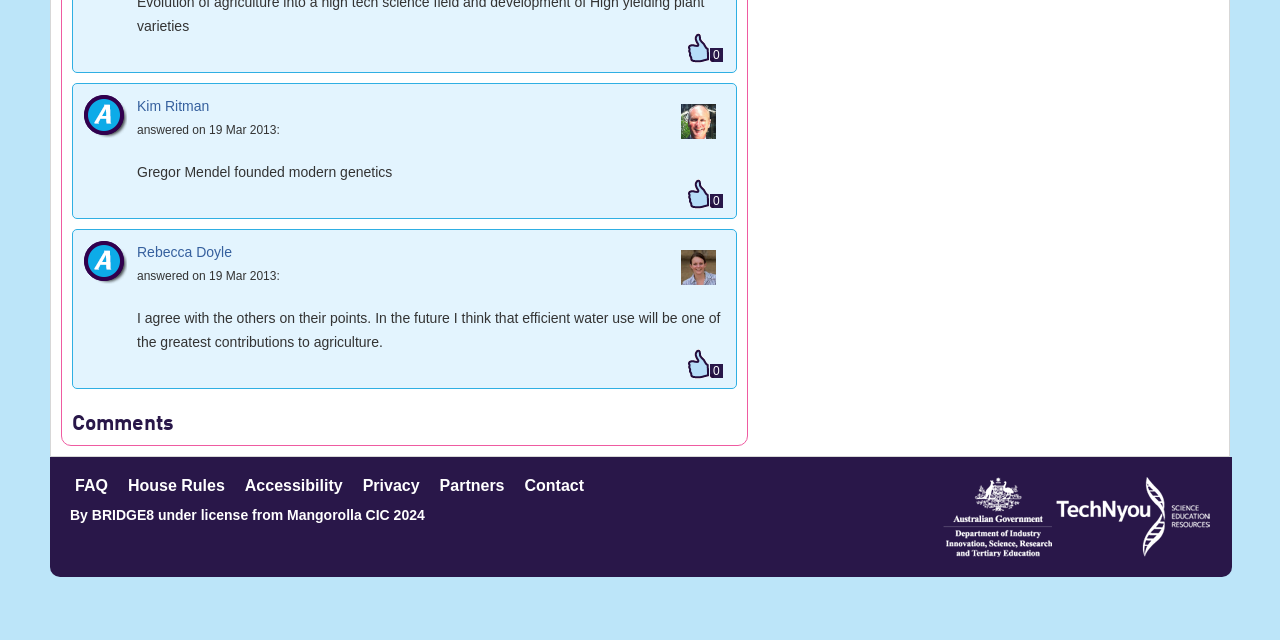Given the element description Pest Control, predict the bounding box coordinates for the UI element in the webpage screenshot. The format should be (top-left x, top-left y, bottom-right x, bottom-right y), and the values should be between 0 and 1.

None